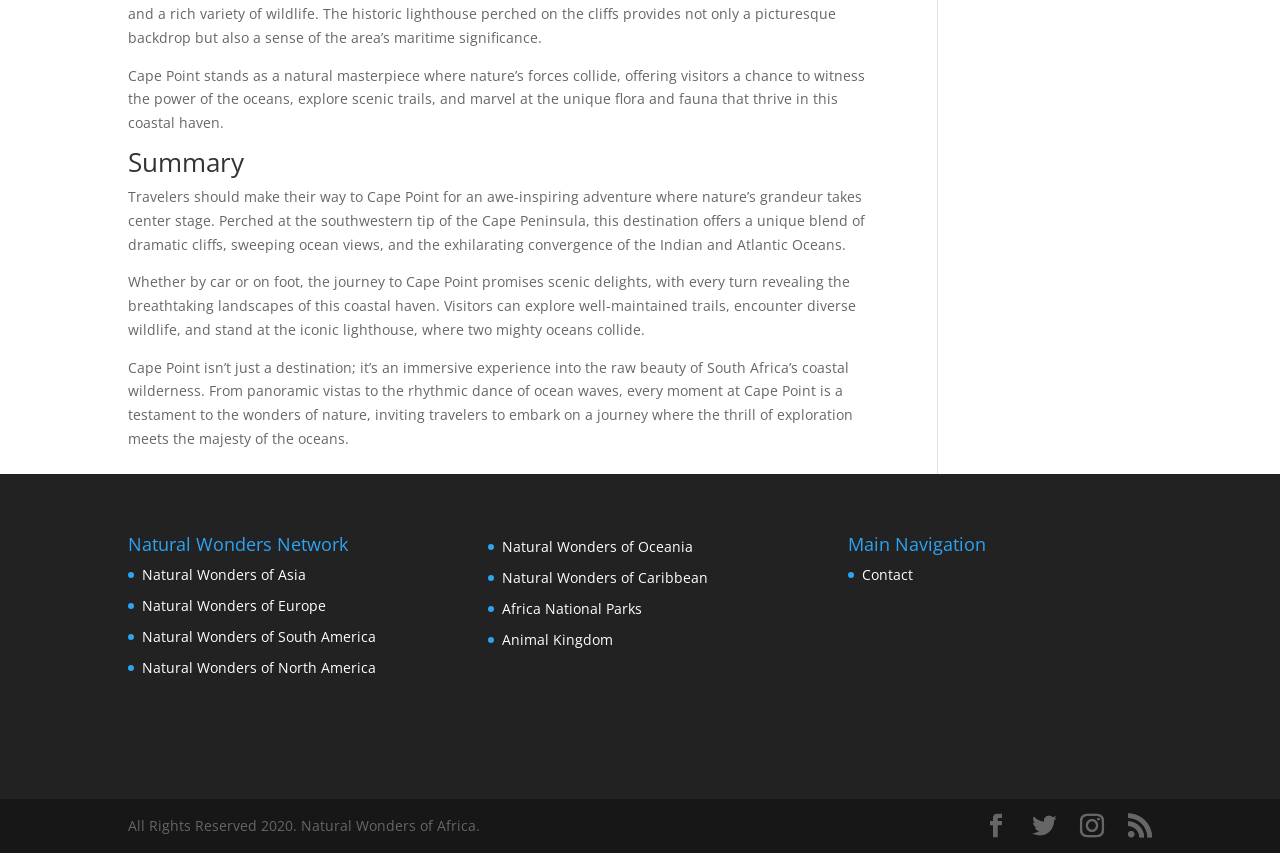For the given element description Africa National Parks, determine the bounding box coordinates of the UI element. The coordinates should follow the format (top-left x, top-left y, bottom-right x, bottom-right y) and be within the range of 0 to 1.

[0.392, 0.702, 0.502, 0.724]